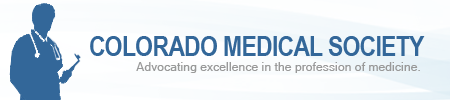What is the slogan of the Colorado Medical Society?
Provide a short answer using one word or a brief phrase based on the image.

Advocating excellence in the profession of medicine